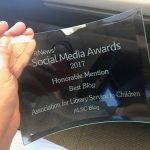Analyze the image and give a detailed response to the question:
What year did the ALSC blog receive the Honorable Mention?

The plaque indicates that it received an Honorable Mention at the PRNews Social Media Awards in 2017 for Best Blog. Therefore, the year the ALSC blog received the Honorable Mention is 2017.